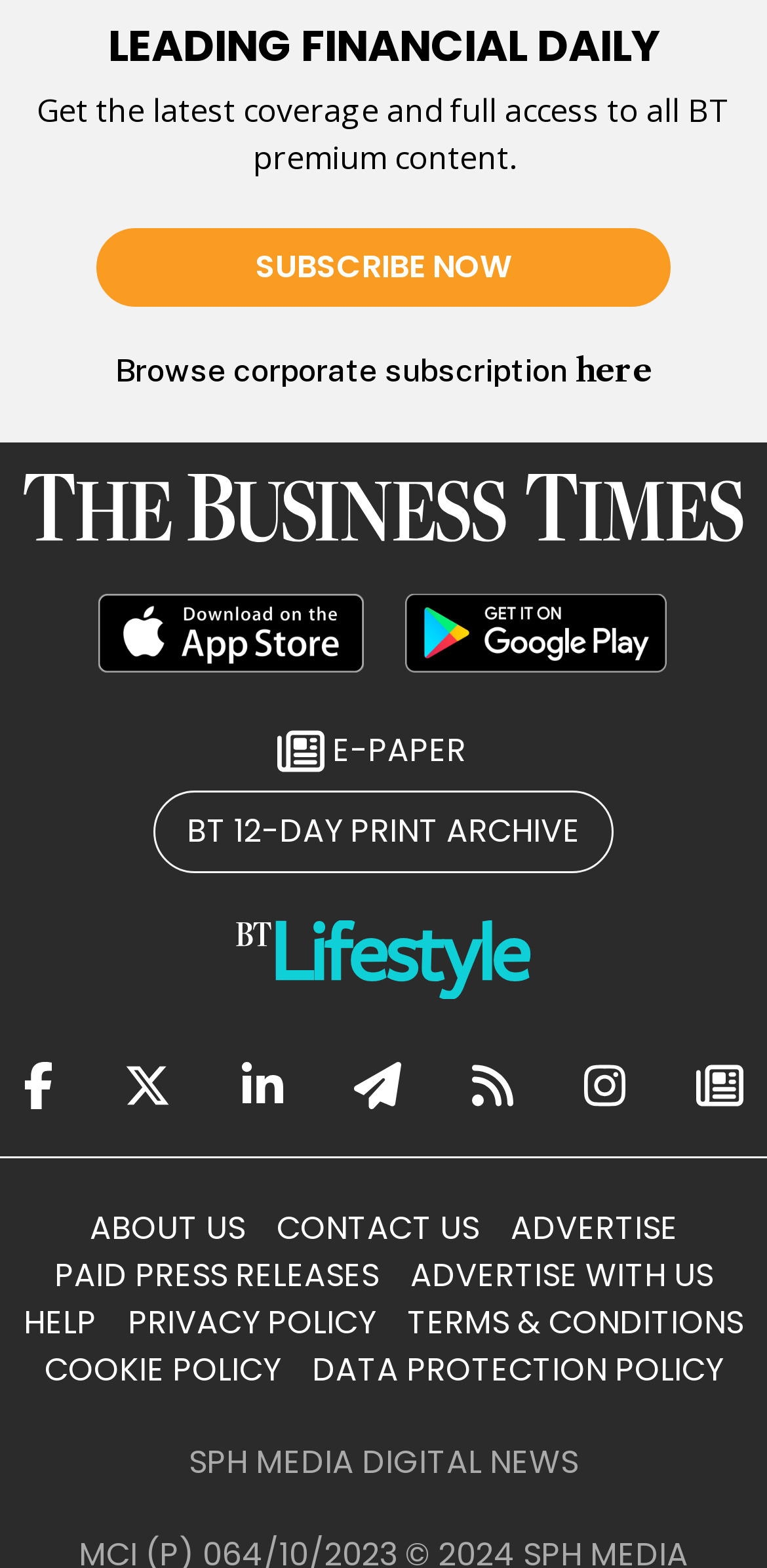From the element description: "BT 12-DAY PRINT ARCHIVE", extract the bounding box coordinates of the UI element. The coordinates should be expressed as four float numbers between 0 and 1, in the order [left, top, right, bottom].

[0.244, 0.516, 0.756, 0.546]